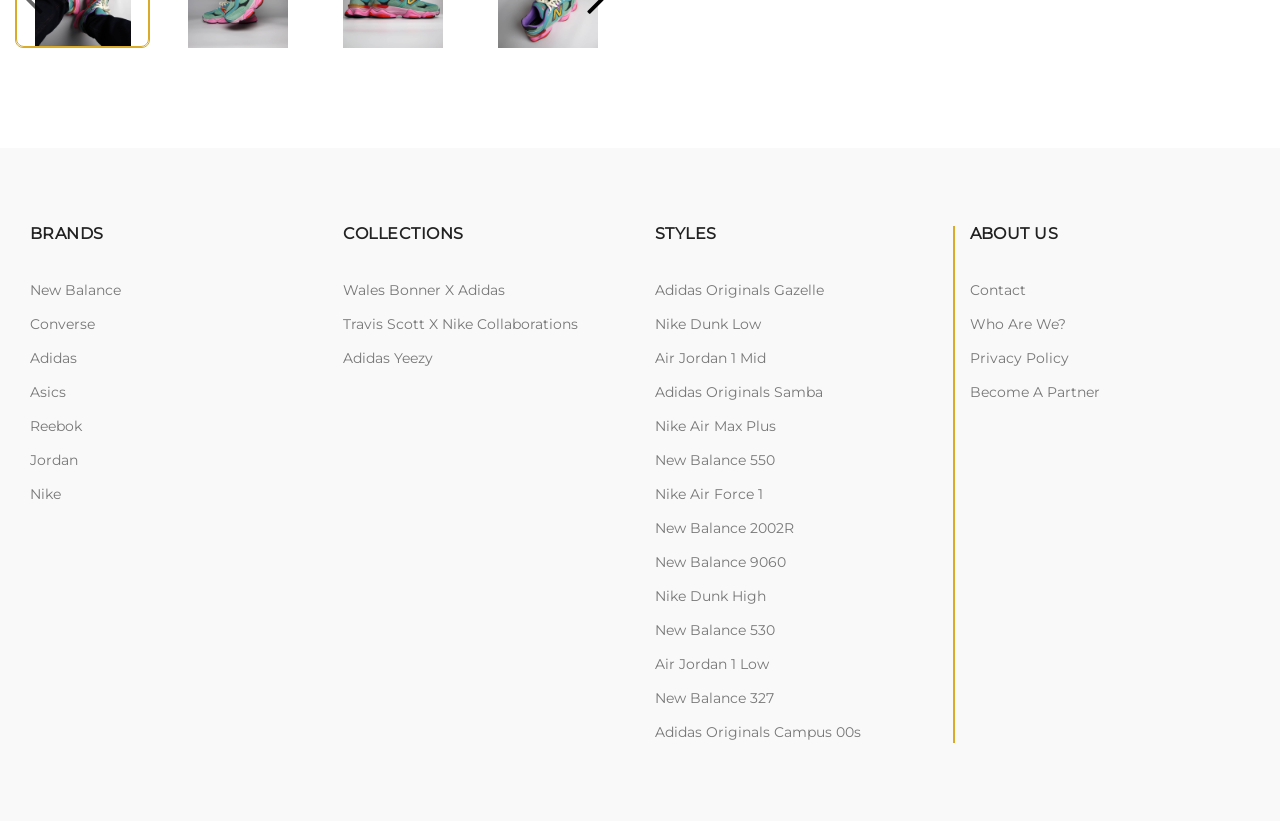Identify the bounding box for the UI element described as: "Contact Us". The coordinates should be four float numbers between 0 and 1, i.e., [left, top, right, bottom].

None